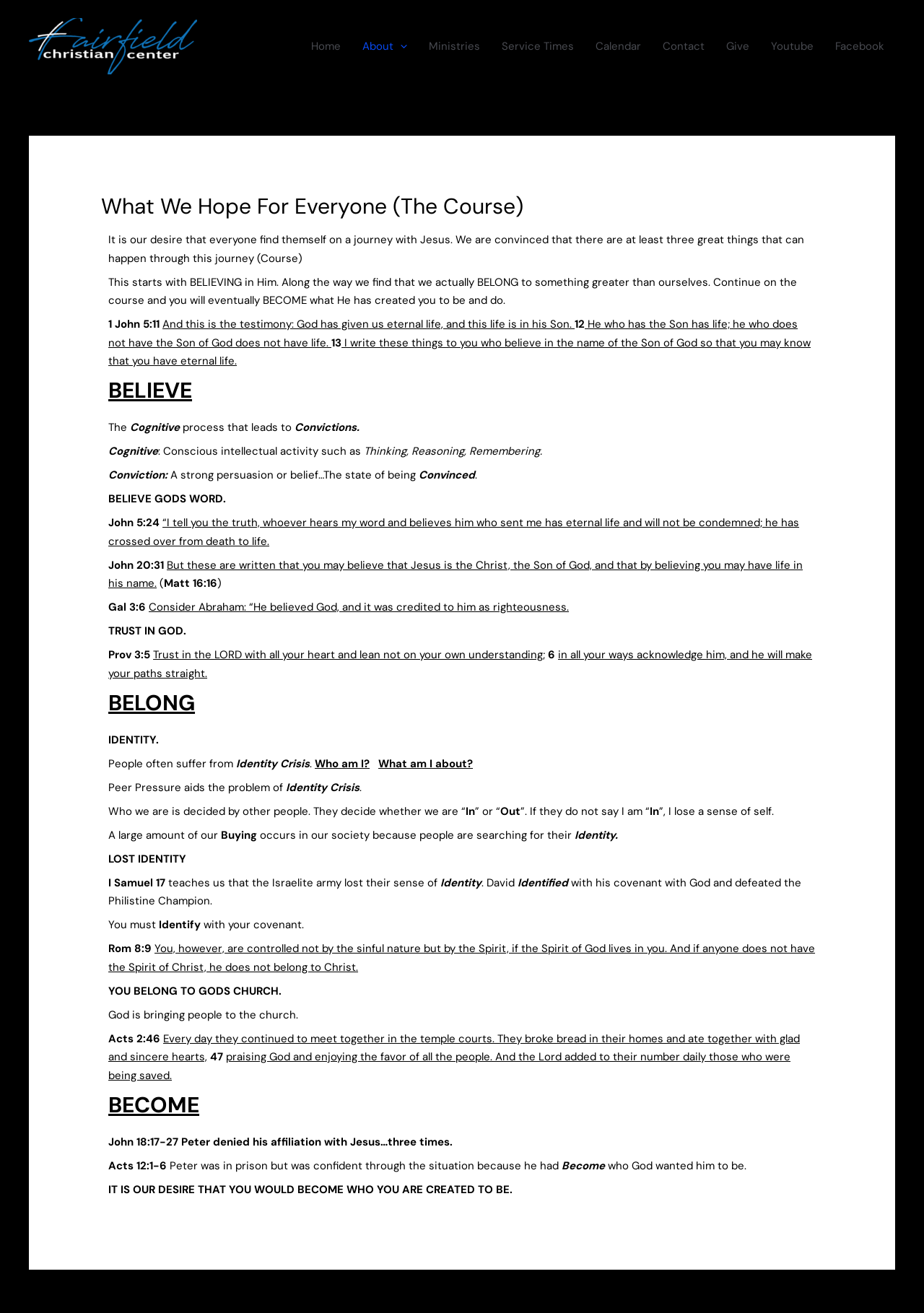Indicate the bounding box coordinates of the element that must be clicked to execute the instruction: "Click on the 'Home' link". The coordinates should be given as four float numbers between 0 and 1, i.e., [left, top, right, bottom].

[0.325, 0.027, 0.38, 0.043]